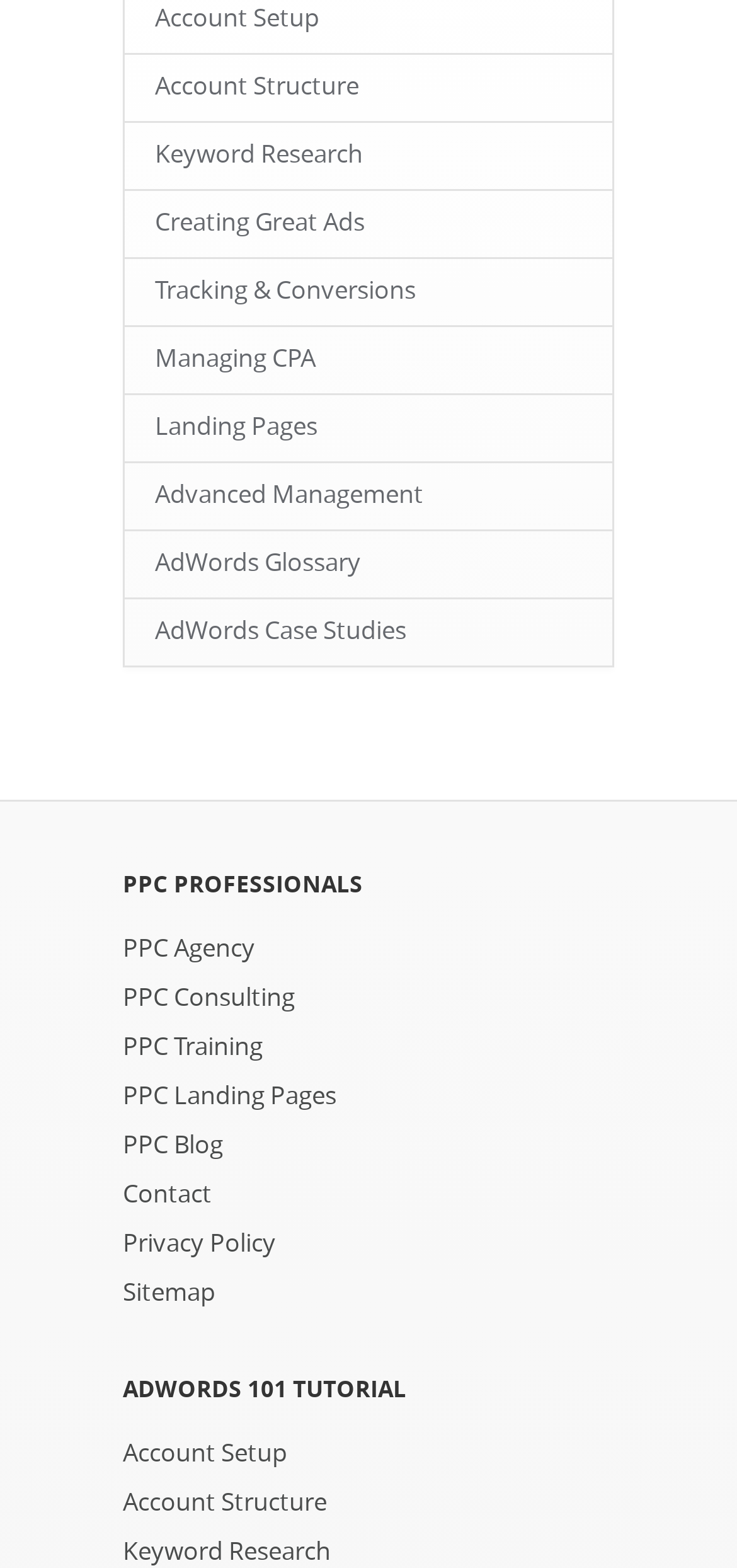Locate the bounding box coordinates of the element to click to perform the following action: 'Learn about account structure'. The coordinates should be given as four float values between 0 and 1, in the form of [left, top, right, bottom].

[0.167, 0.035, 0.833, 0.078]